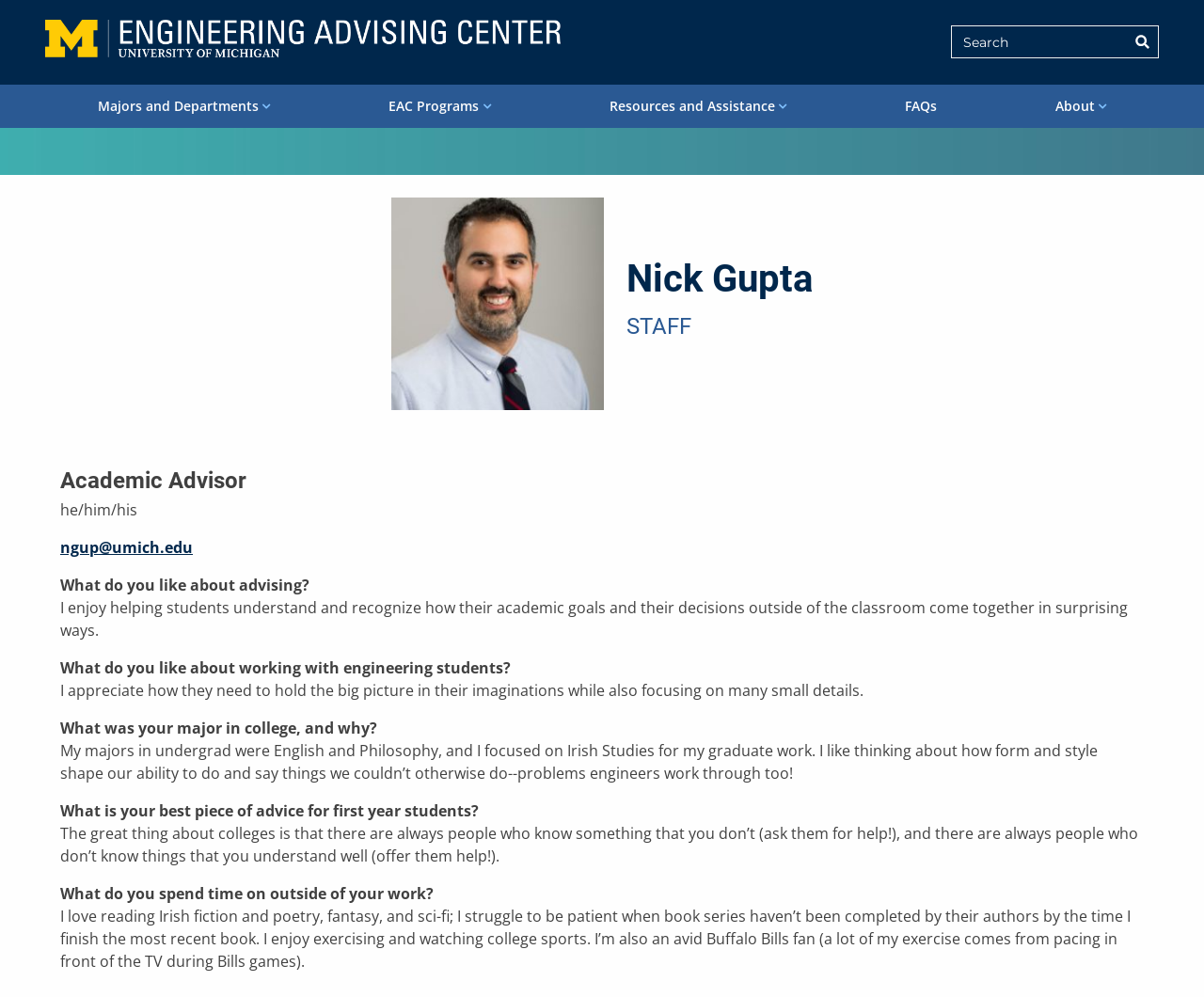Examine the image and give a thorough answer to the following question:
What is the name of the academic advisor?

I found the answer by looking at the heading element with the text 'Nick Gupta' inside the article element, which is a child of the main element.